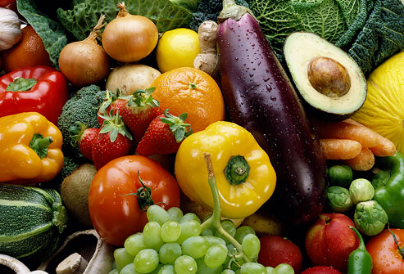What is regulating blood vessel formation?
Please provide a comprehensive answer based on the details in the screenshot.

The caption explains that the nutrients and compounds present in these fruits and vegetables can regulate blood vessel formation, which is a crucial aspect of preventing and combating cancer.